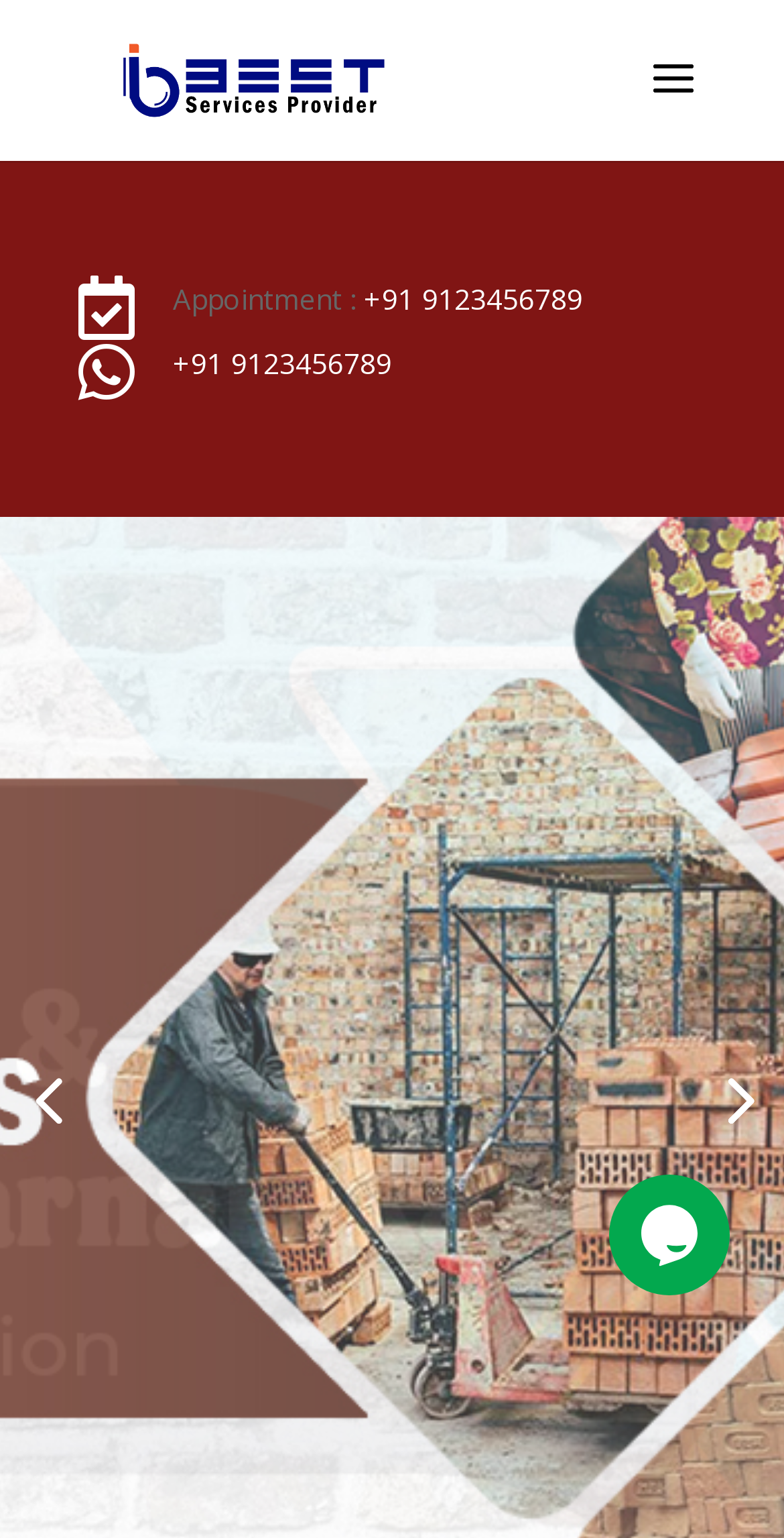From the element description: "+91 9123456789", extract the bounding box coordinates of the UI element. The coordinates should be expressed as four float numbers between 0 and 1, in the order [left, top, right, bottom].

[0.464, 0.182, 0.744, 0.207]